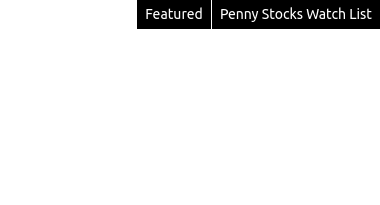What are the navigational links present in the image?
Provide a detailed and extensive answer to the question.

The navigational links present in the image can be identified by reading the caption which mentions that the image features navigational links, including 'Featured' and 'Penny Stocks Watch List', which guide readers to relevant sections for more information and resources on penny stock trading.